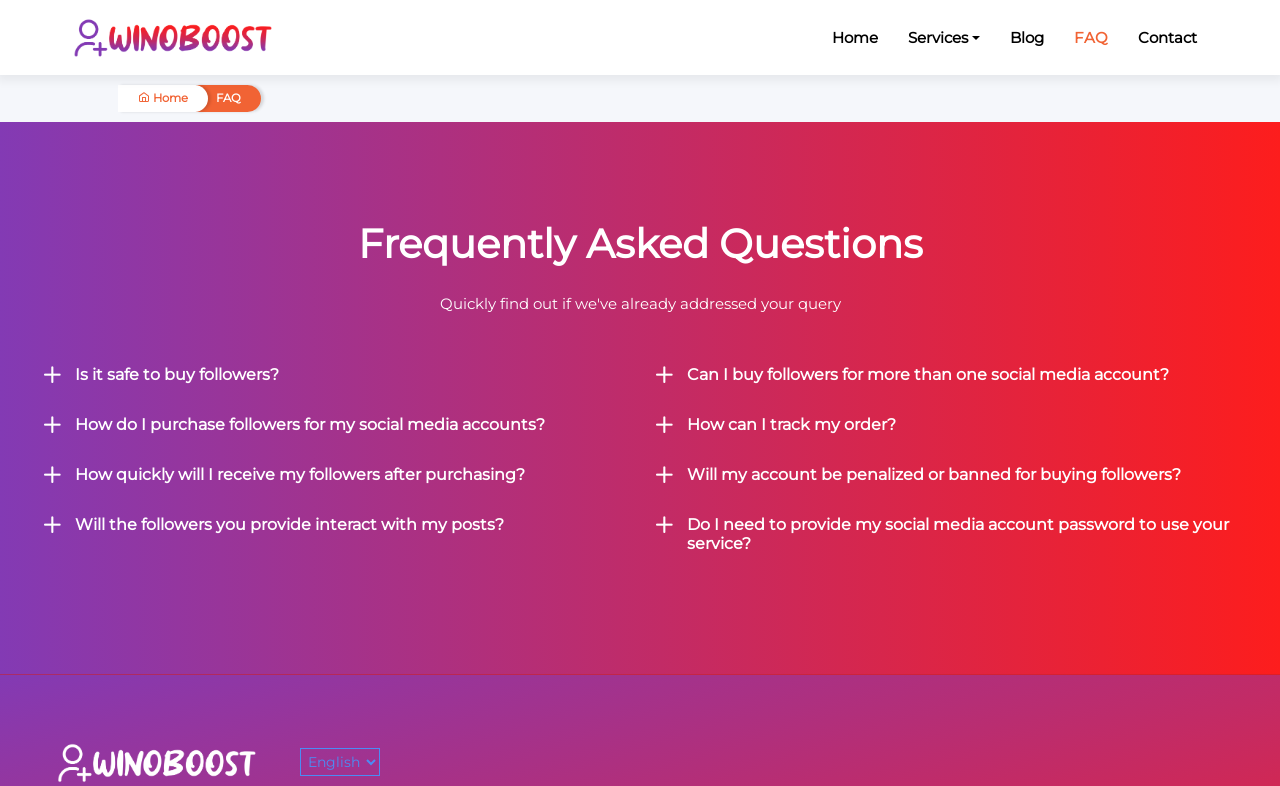Determine the bounding box coordinates for the UI element matching this description: "parent_node: Home".

[0.053, 0.015, 0.213, 0.08]